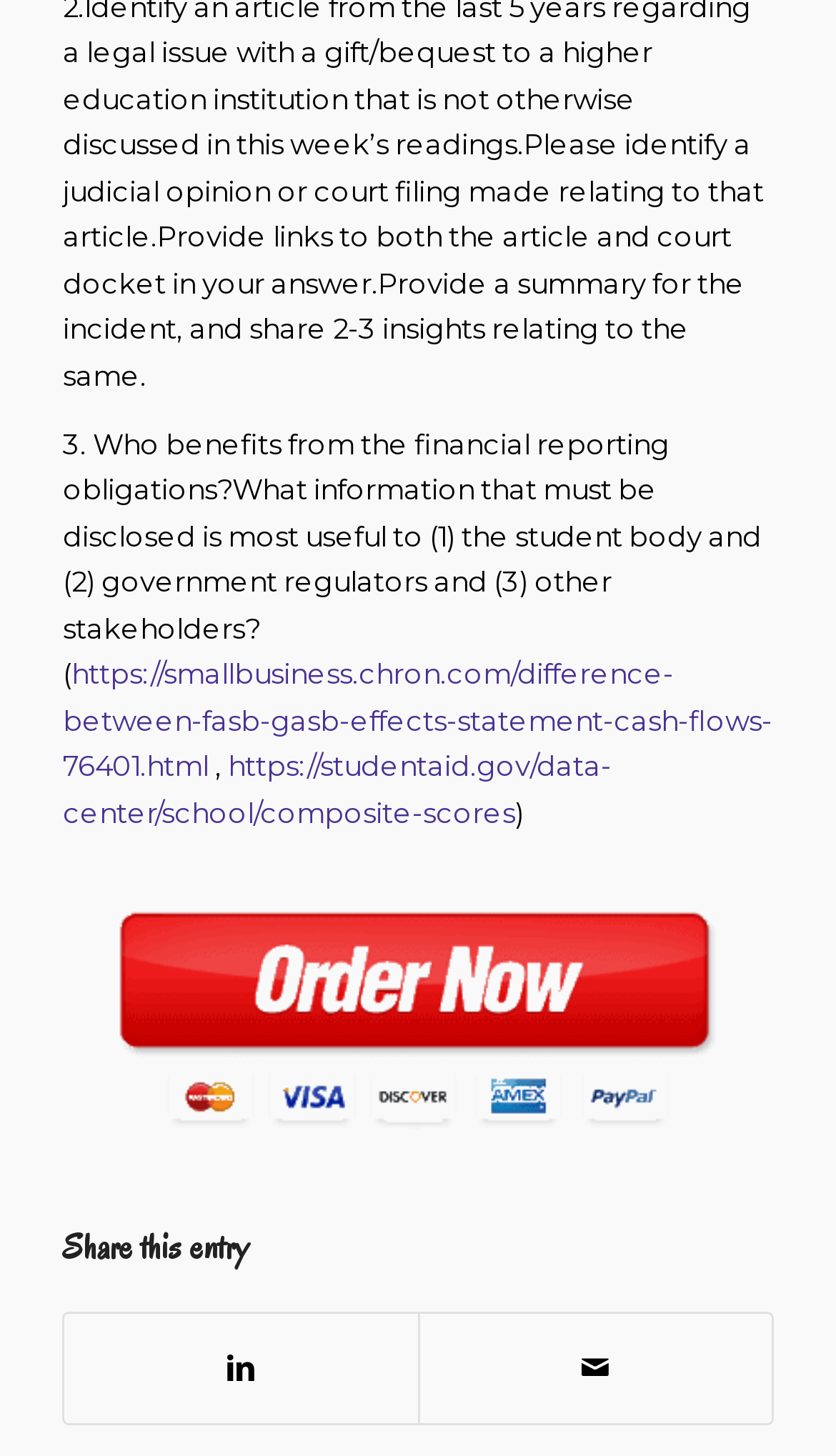Please find the bounding box coordinates in the format (top-left x, top-left y, bottom-right x, bottom-right y) for the given element description. Ensure the coordinates are floating point numbers between 0 and 1. Description: https://studentaid.gov/data-center/school/composite-scores

[0.075, 0.514, 0.731, 0.569]